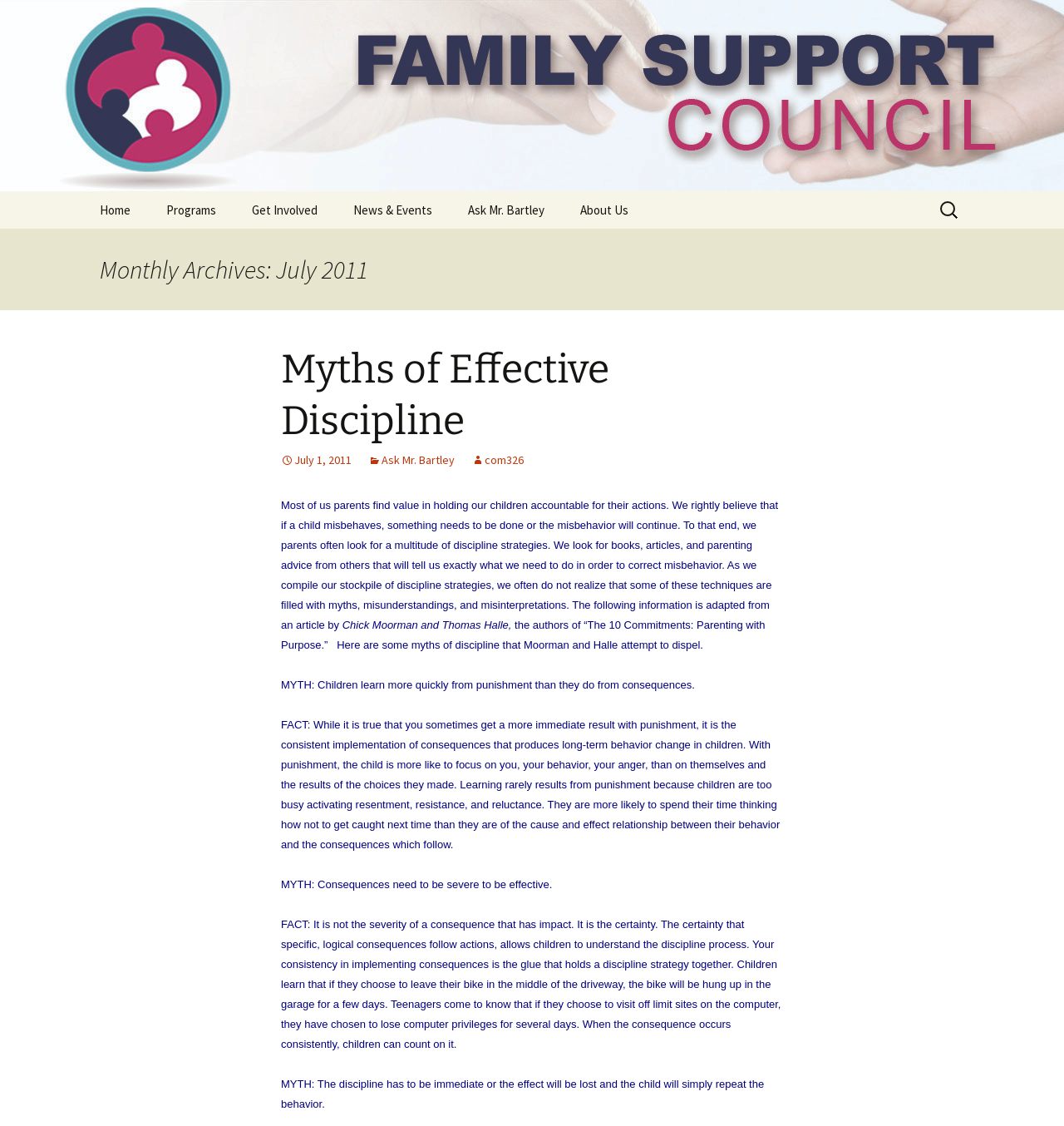Select the bounding box coordinates of the element I need to click to carry out the following instruction: "Read the popular post 'Stamp Duty Changes – A big Step forward for the Runcorn property market'".

None